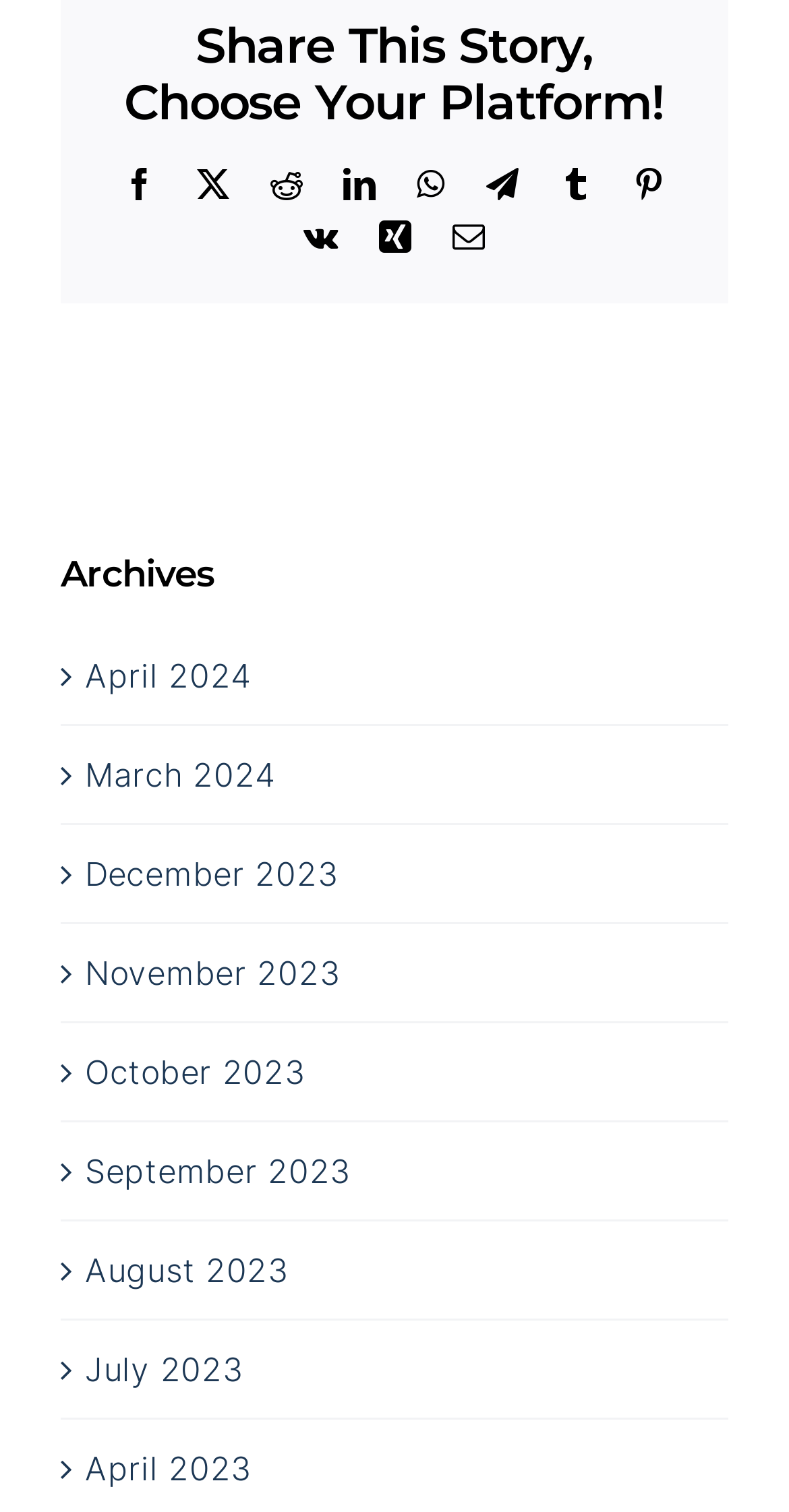Provide the bounding box coordinates for the UI element described in this sentence: "March 2024". The coordinates should be four float values between 0 and 1, i.e., [left, top, right, bottom].

[0.108, 0.498, 0.35, 0.525]